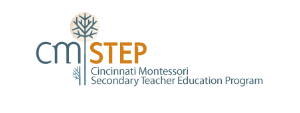Utilize the details in the image to give a detailed response to the question: What level of teacher training does the program focus on?

The full name of the program, 'Cincinnati Montessori Secondary Teacher Education Program', indicates that the institution is committed to providing teacher training at the secondary level, emphasizing its focus on this specific area of education.